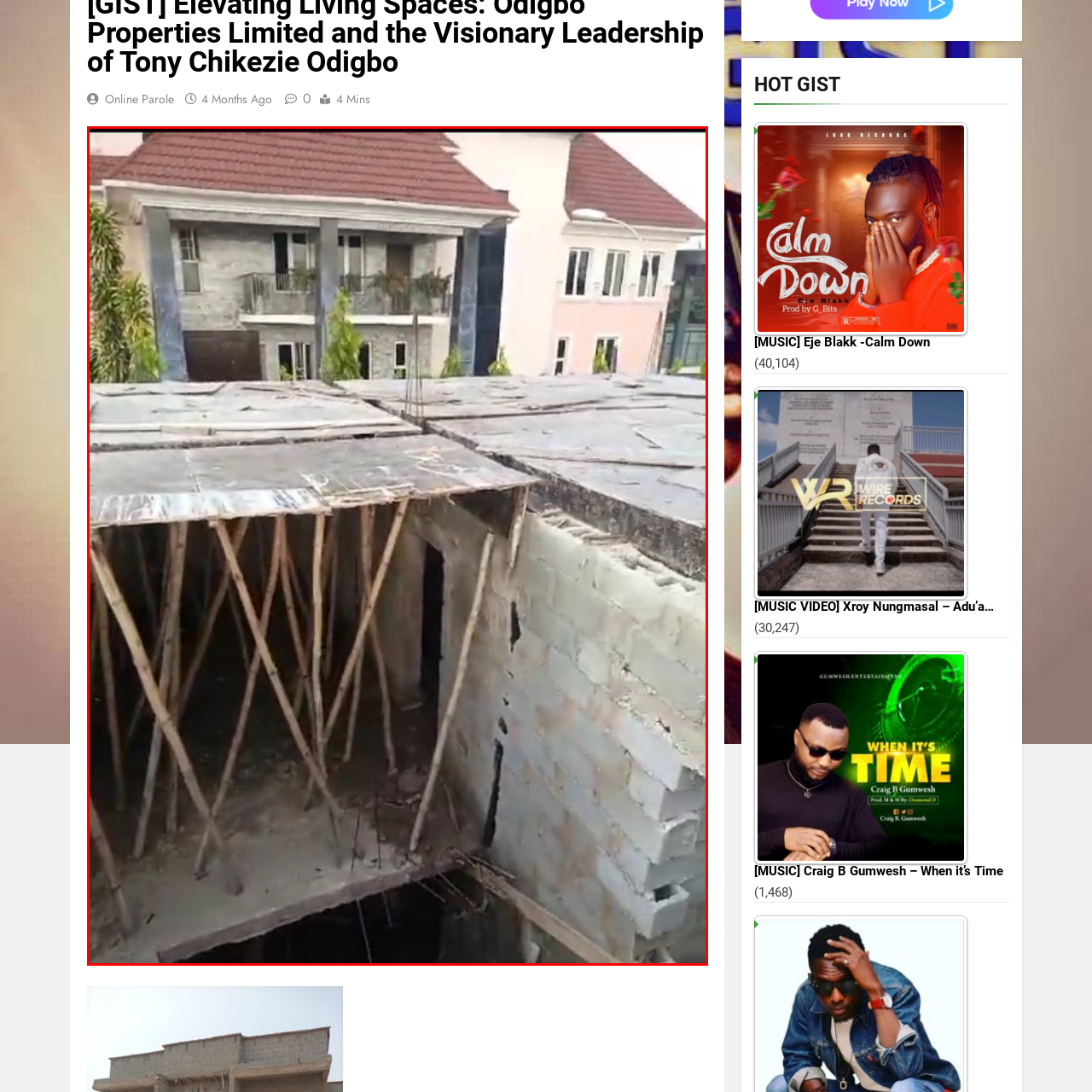Provide an elaborate description of the visual elements present in the image enclosed by the red boundary.

The image depicts a construction site showcasing a partially built structure. In the foreground, a wooden support framework is visible, with several wooden beams arranged in a crisscross pattern to provide support for what appears to be a concrete slab above. The raw, unfinished edges hint at the ongoing construction process. 

In the background, modern residential buildings can be seen, characterized by their distinct architectural styles and a mix of materials. One building features a slate roof with balconies, while another showcases a light-colored facade with large windows, indicating a well-developed neighborhood. This juxtaposition highlights the contrast between the active construction site and the completed homes in the vicinity, emphasizing the developmental changes in the area. The scene captures the essence of urban growth and the transformation of spaces through construction activities.